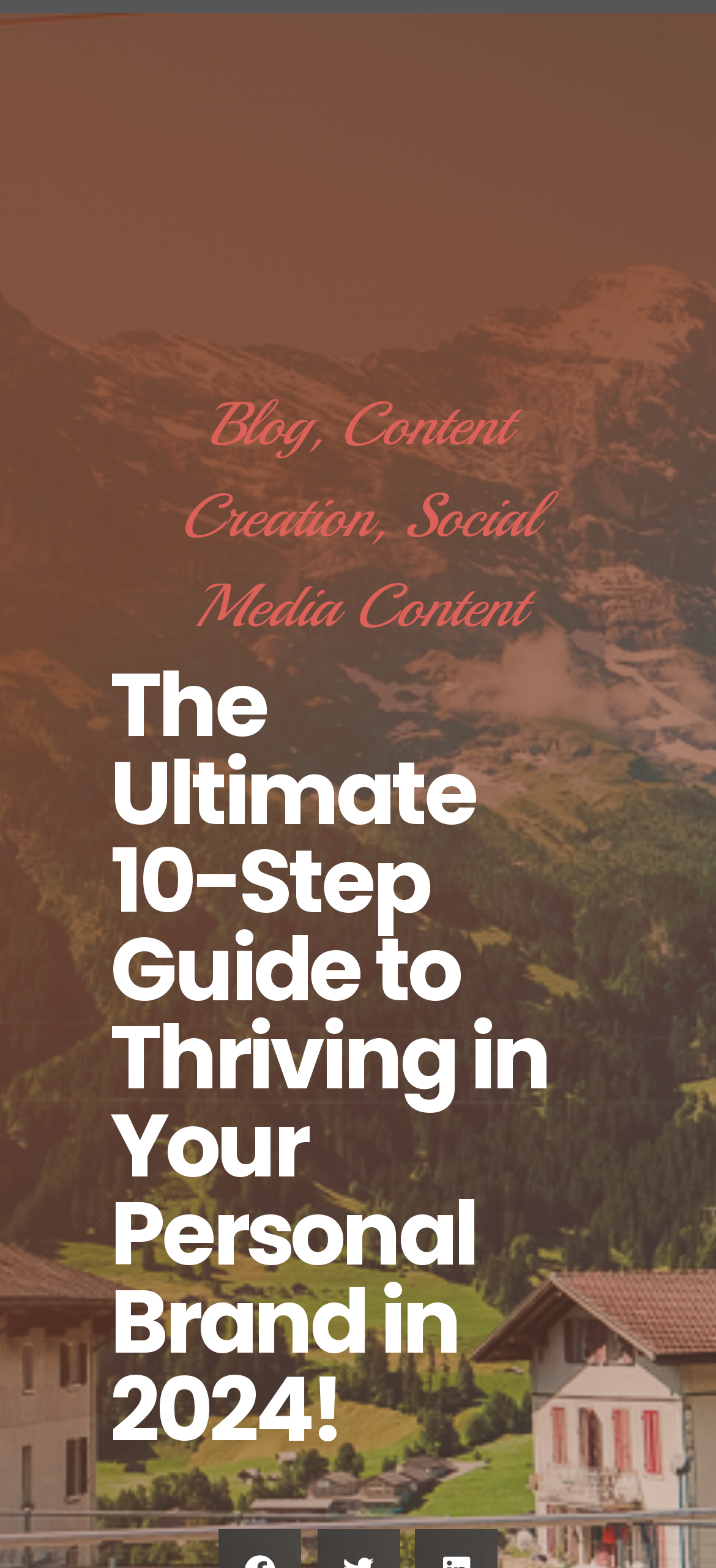What is the search bar located near?
Answer with a single word or short phrase according to what you see in the image.

Menu Toggle button